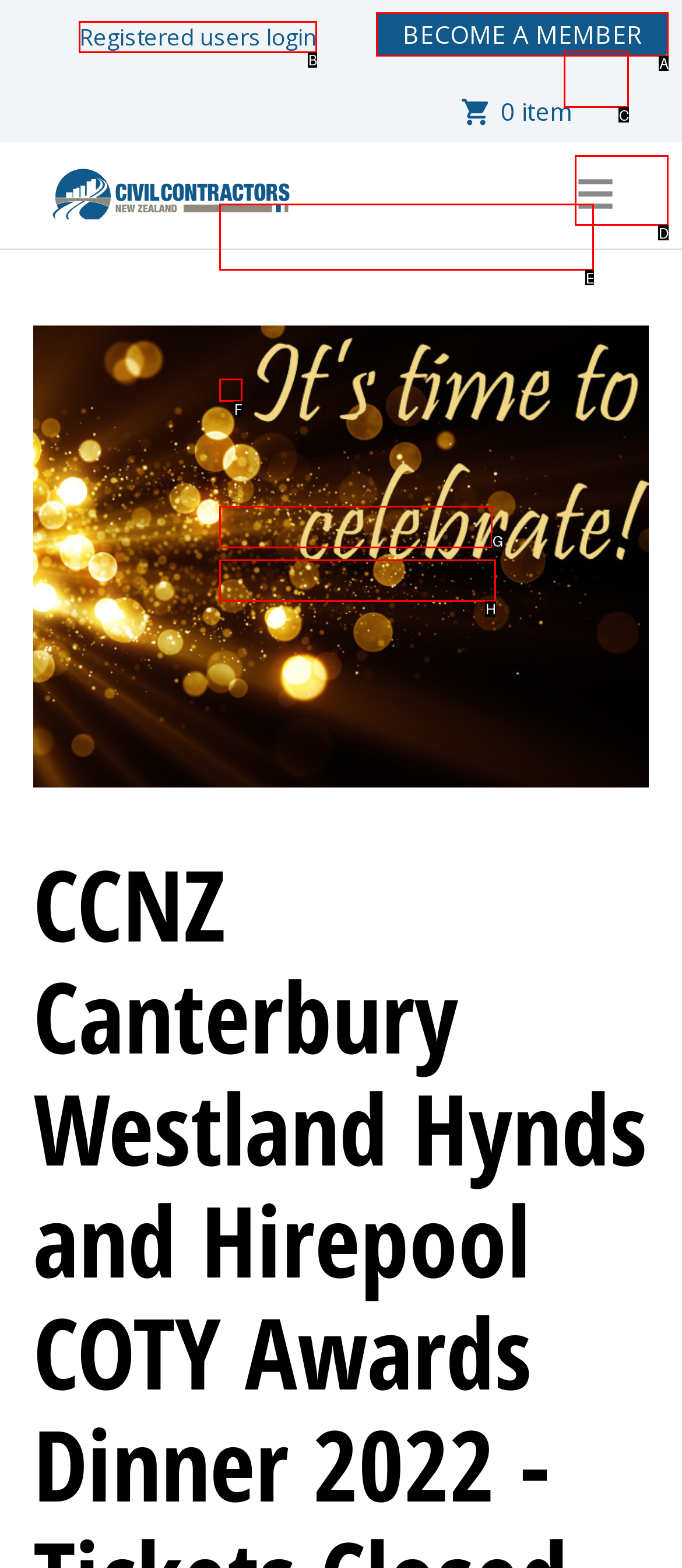Identify the UI element that corresponds to this description: aria-label="Pinterest" title="Pinterest"
Respond with the letter of the correct option.

None